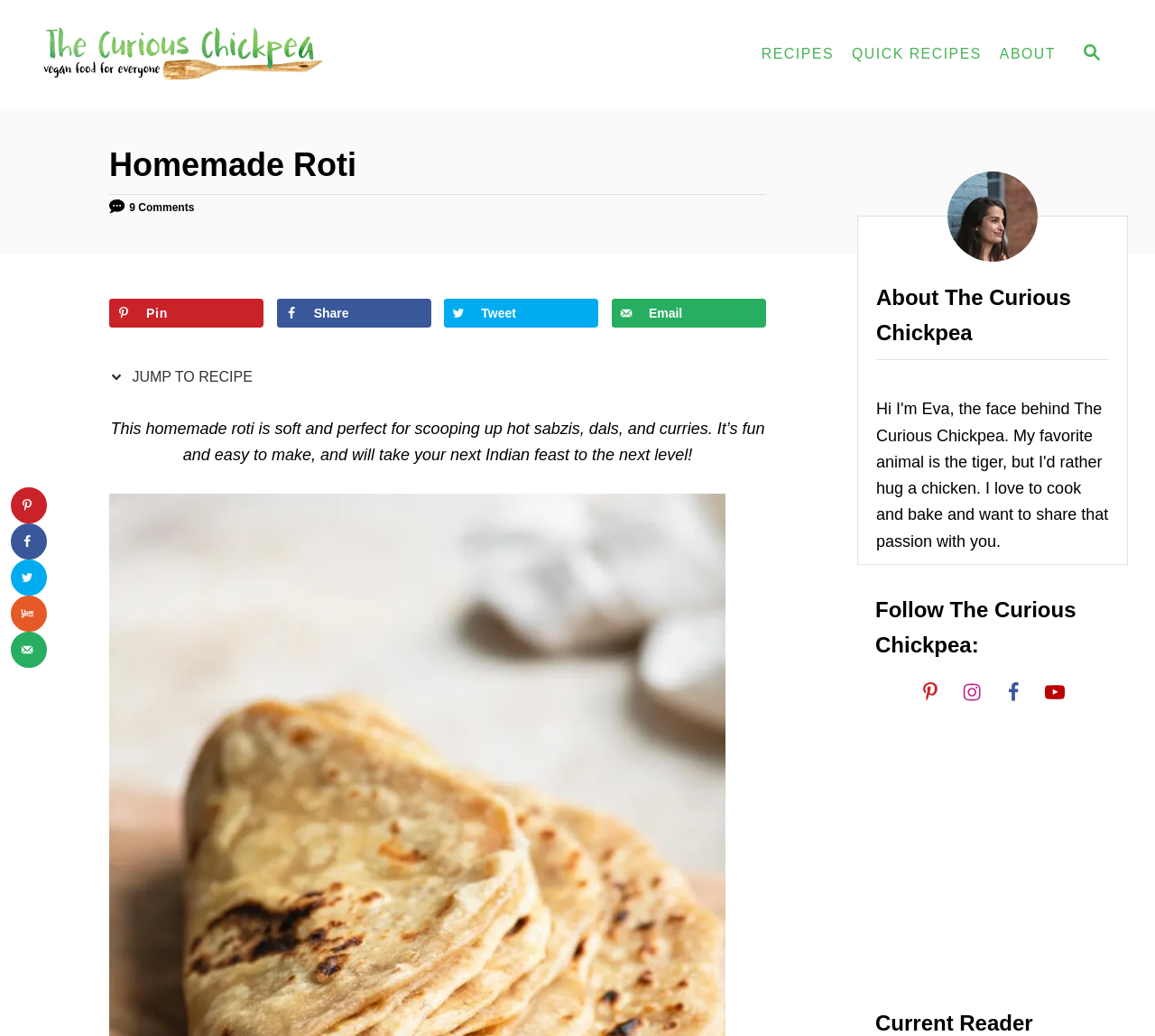Predict the bounding box of the UI element based on this description: "Search".

[0.922, 0.031, 0.969, 0.074]